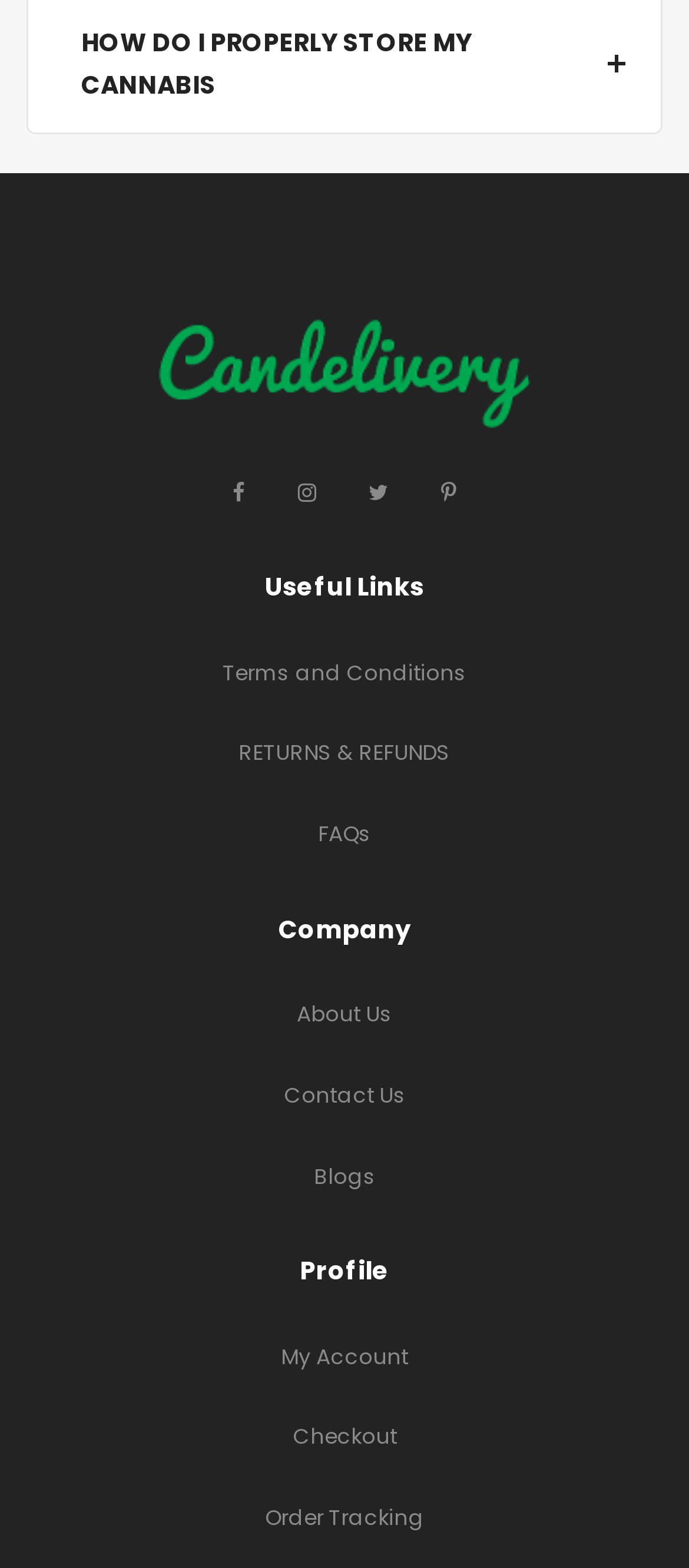Respond with a single word or short phrase to the following question: 
How many links are under 'Useful Links'?

3